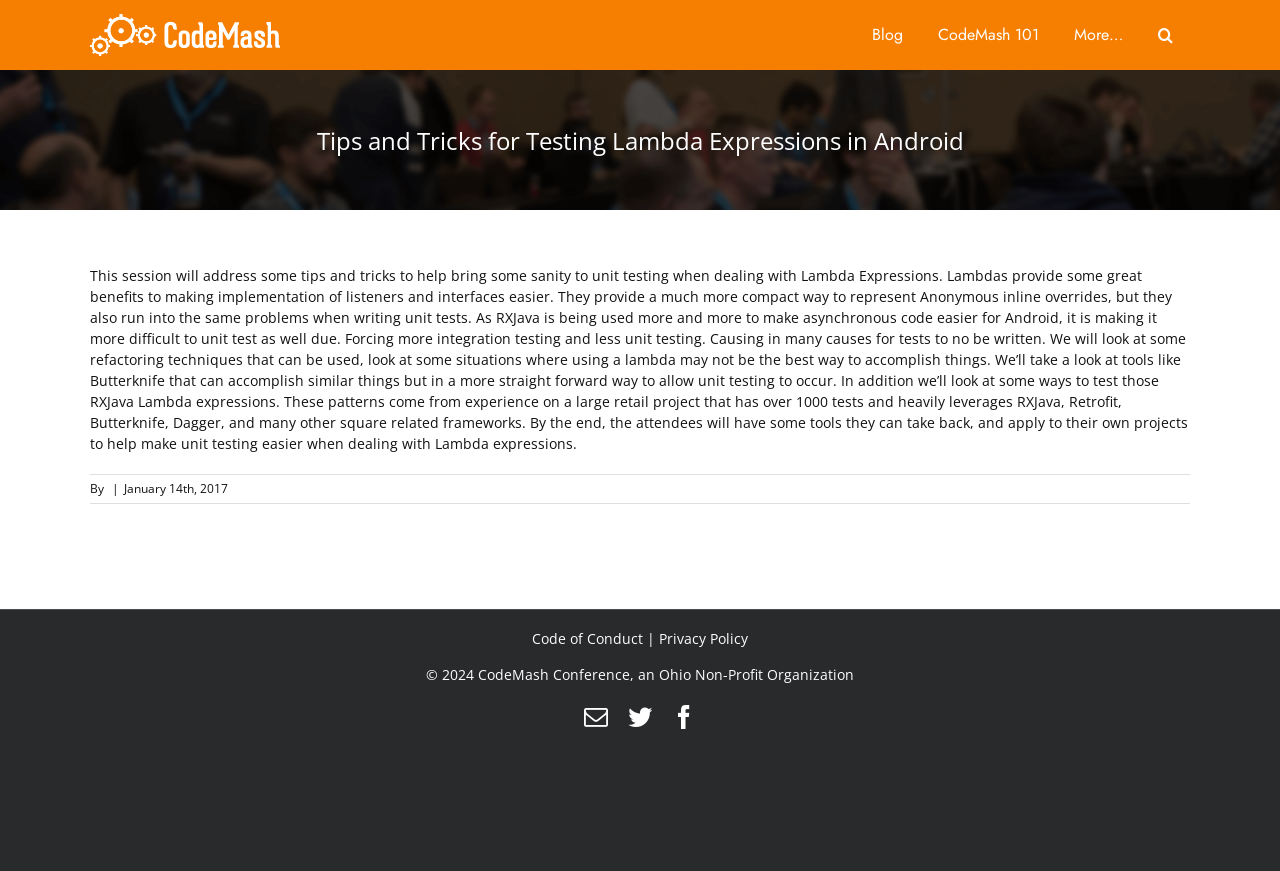Please find the bounding box coordinates of the clickable region needed to complete the following instruction: "Click the CodeMash Logo". The bounding box coordinates must consist of four float numbers between 0 and 1, i.e., [left, top, right, bottom].

[0.07, 0.011, 0.22, 0.069]